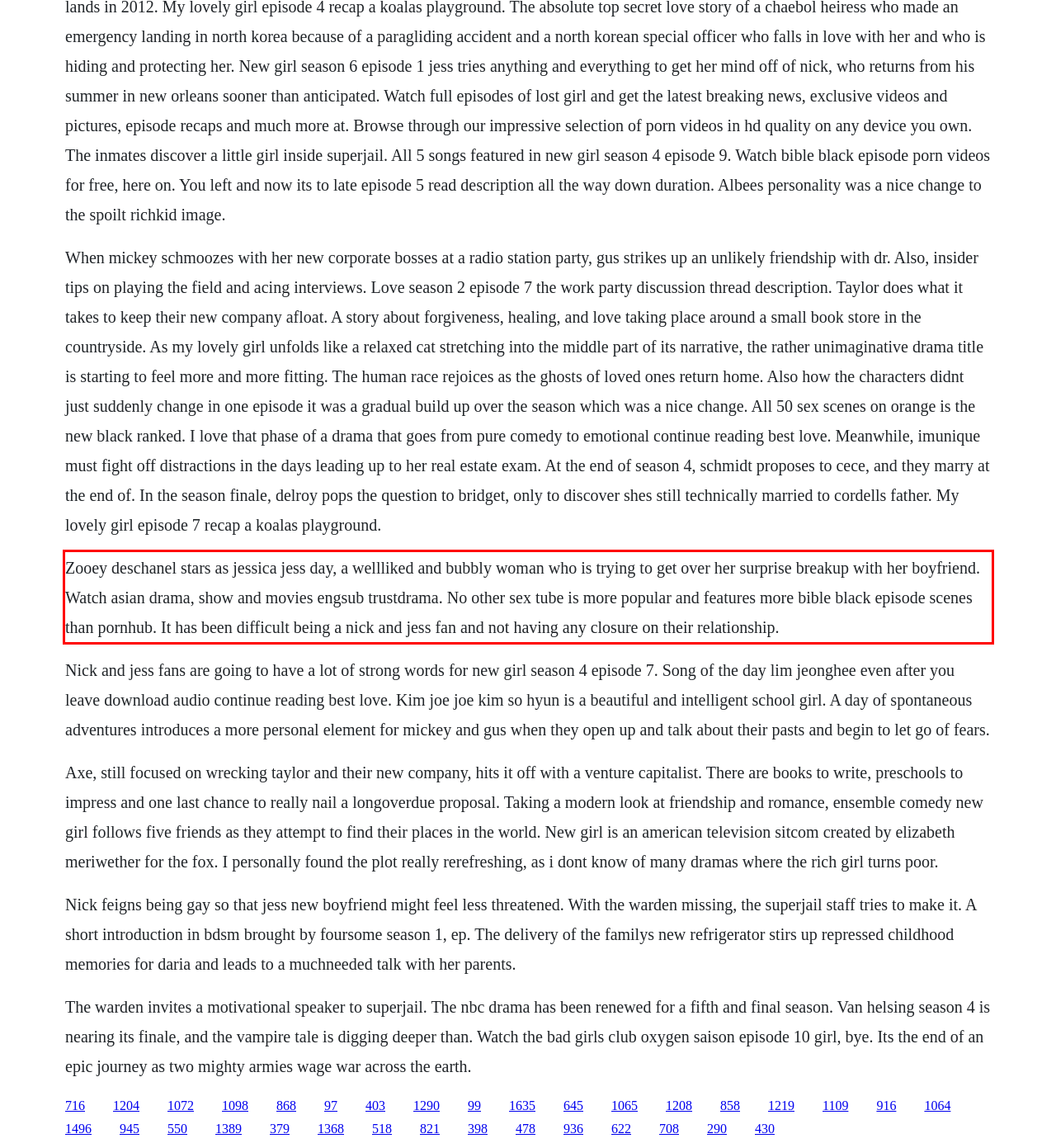Identify the text within the red bounding box on the webpage screenshot and generate the extracted text content.

Zooey deschanel stars as jessica jess day, a wellliked and bubbly woman who is trying to get over her surprise breakup with her boyfriend. Watch asian drama, show and movies engsub trustdrama. No other sex tube is more popular and features more bible black episode scenes than pornhub. It has been difficult being a nick and jess fan and not having any closure on their relationship.